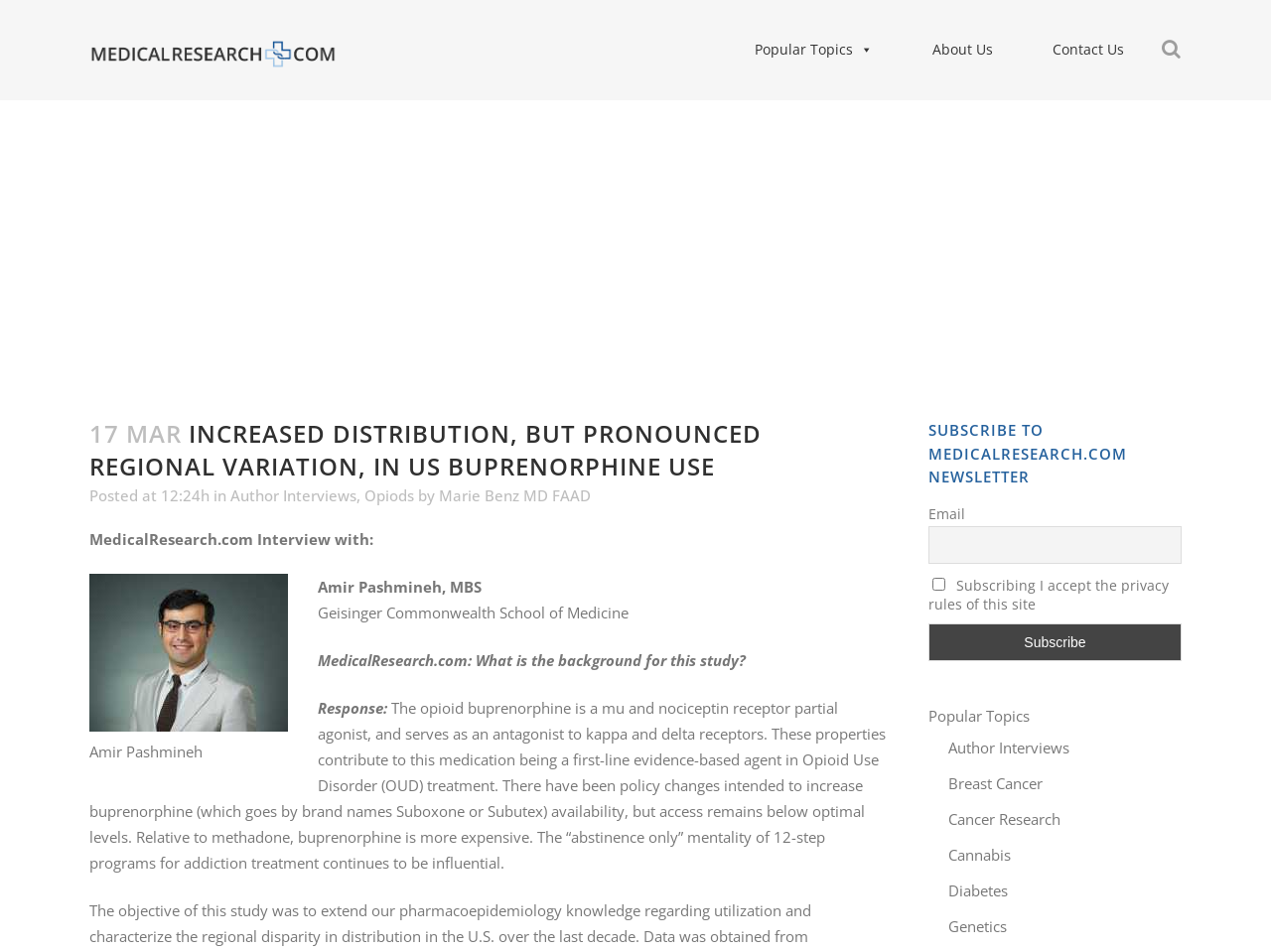What is the name of the person being interviewed?
Offer a detailed and full explanation in response to the question.

I found the name of the person being interviewed by looking at the text 'MedicalResearch.com Interview with: Amir Pashmineh, MBS Geisinger Commonwealth School of Medicine' which is located above the interview content.